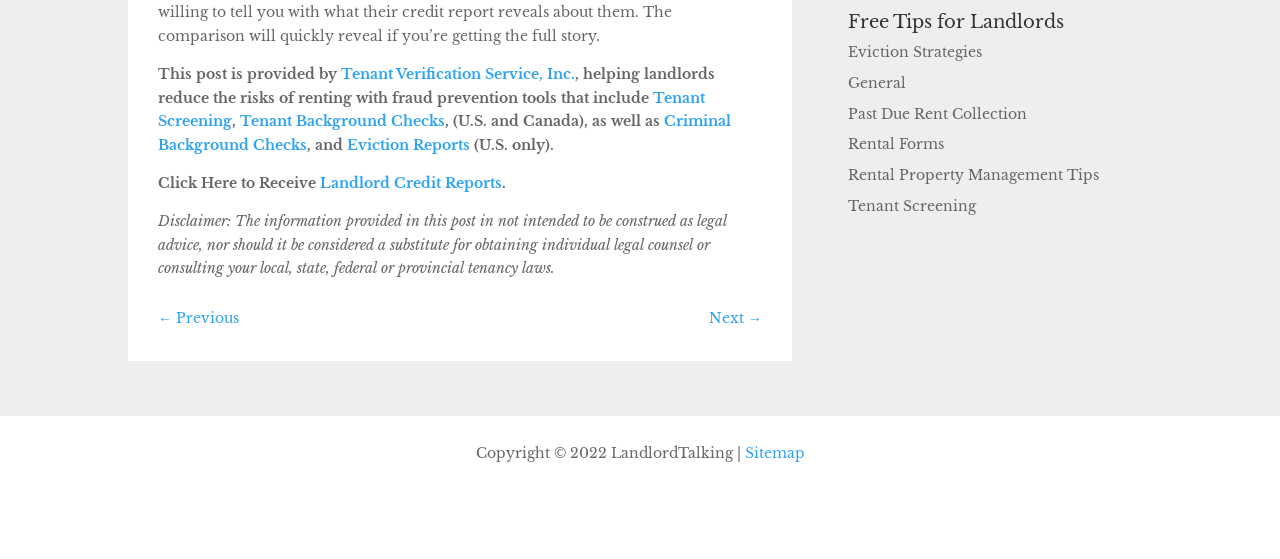What is the disclaimer about?
Based on the visual information, provide a detailed and comprehensive answer.

The disclaimer states 'The information provided in this post is not intended to be construed as legal advice, nor should it be considered a substitute for obtaining individual legal counsel or consulting your local, state, federal or provincial tenancy laws.', implying that the disclaimer is about the information not being considered legal advice.